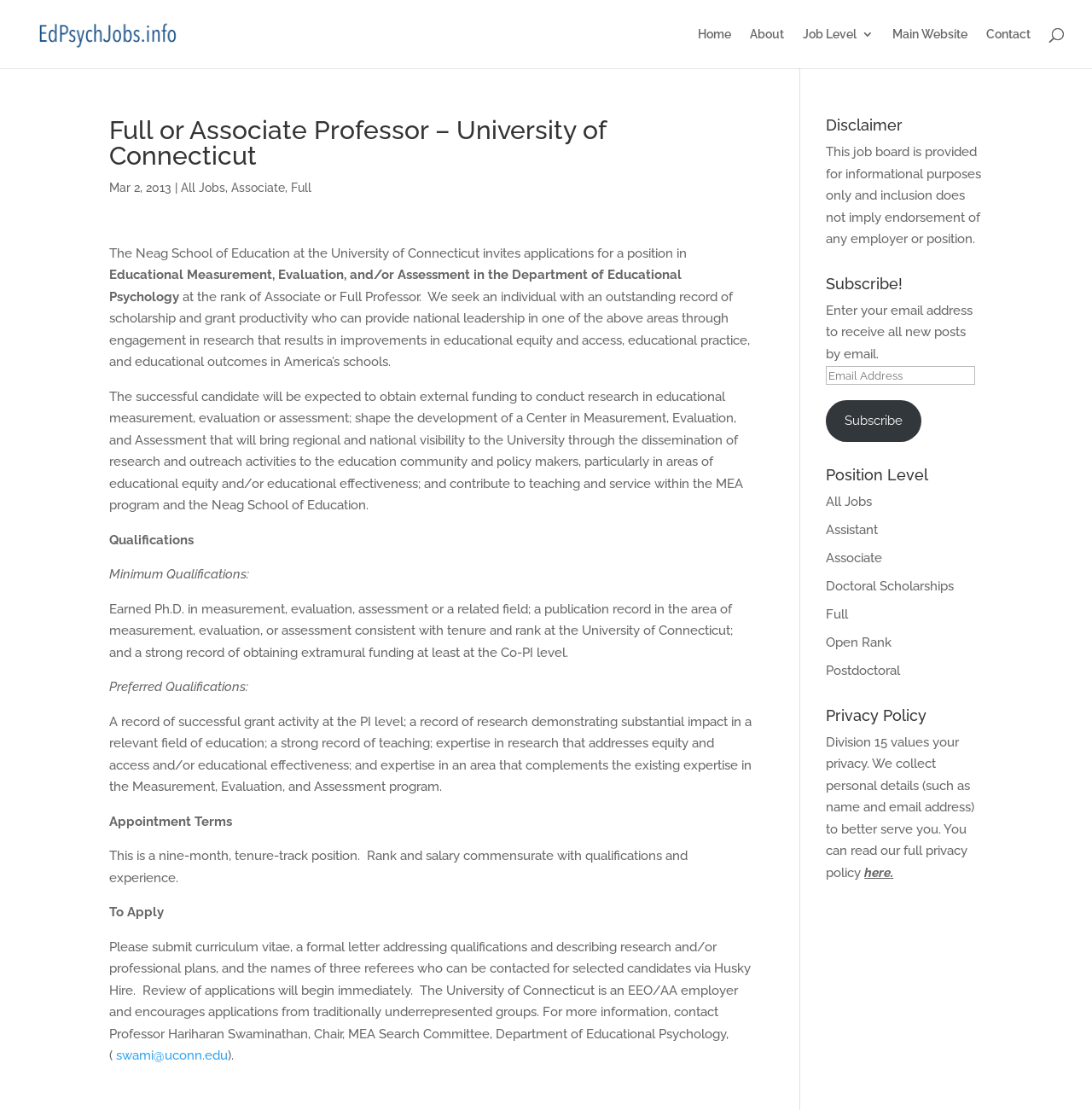Observe the image and answer the following question in detail: What is the type of appointment for the job?

The type of appointment for the job can be found in the 'Appointment Terms' section, which states 'This is a nine-month, tenure-track position'. This information is located in the middle of the job posting.